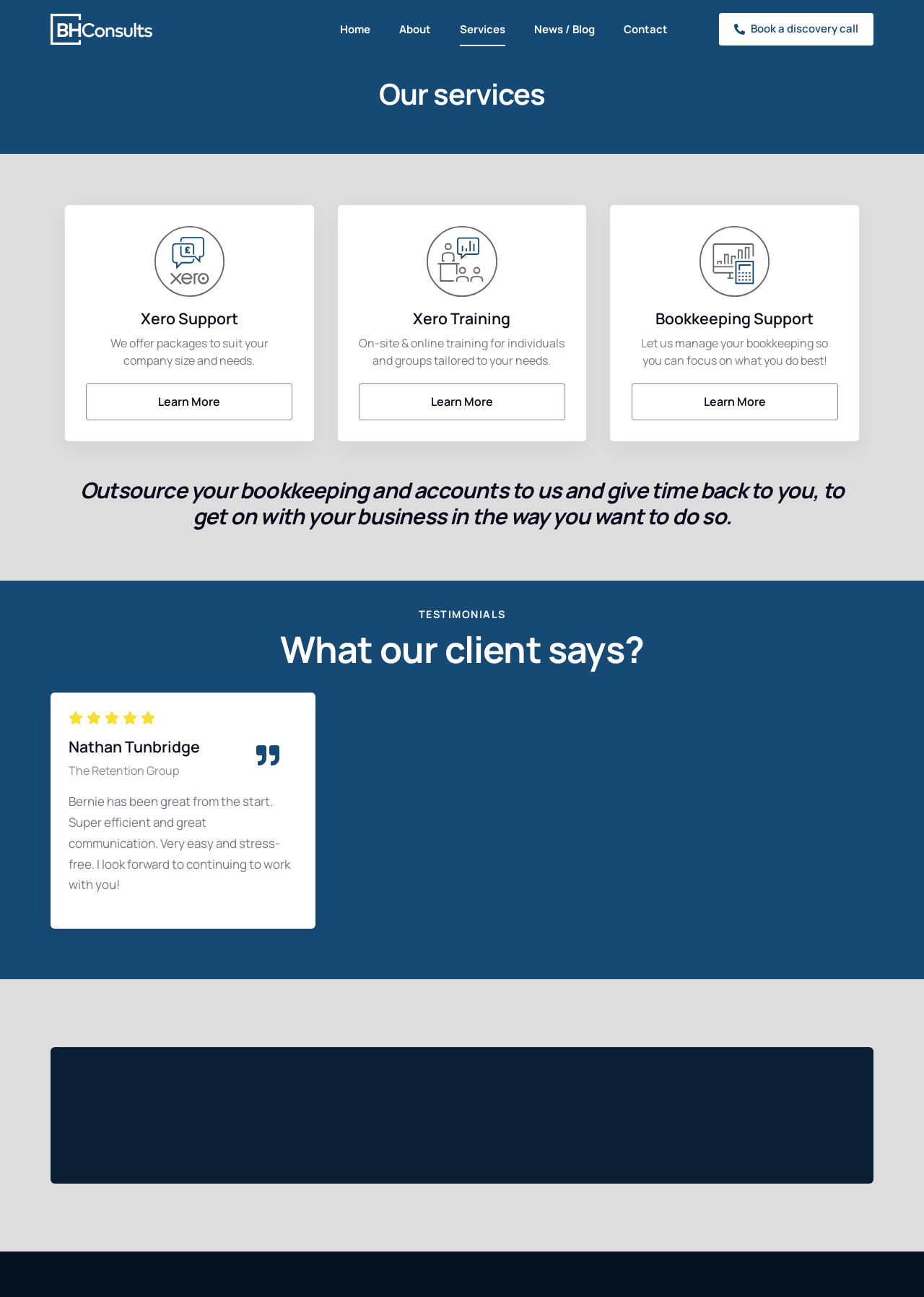Please examine the image and answer the question with a detailed explanation:
What is the company of the client in the testimonial?

The company of the client in the testimonial is obtained from the static text below the 'Nathan Tunbridge' heading, which is 'The Retention Group'.